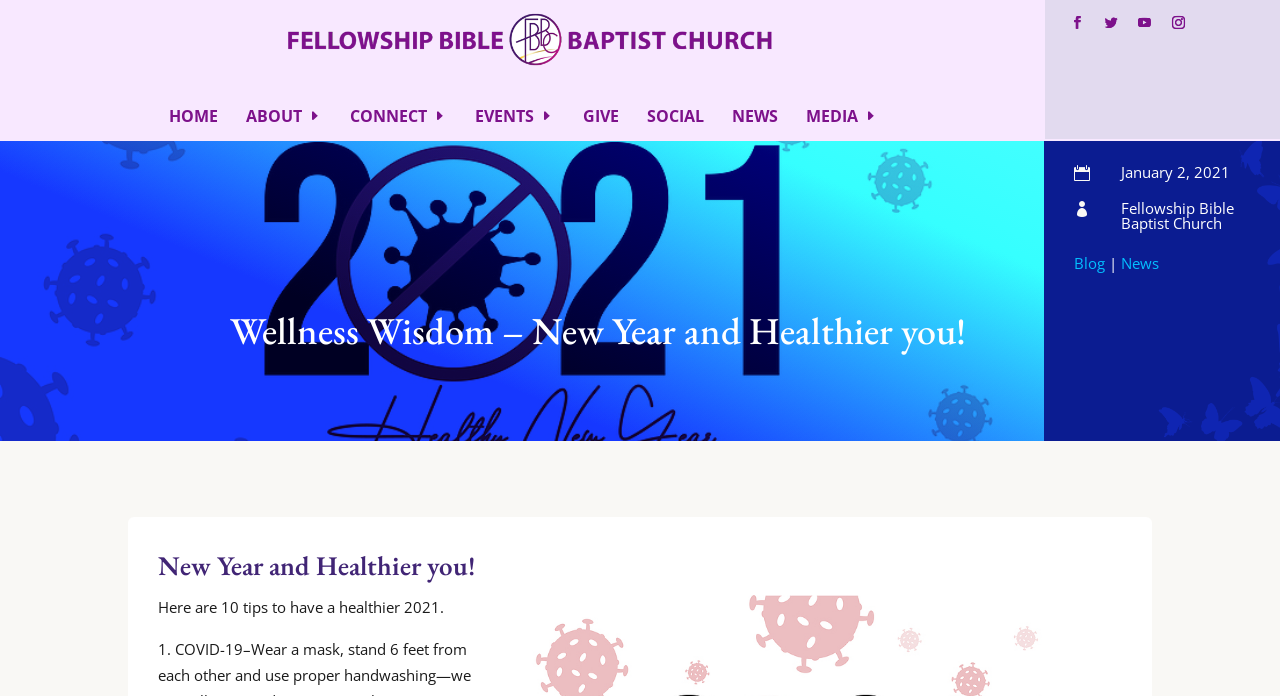Specify the bounding box coordinates (top-left x, top-left y, bottom-right x, bottom-right y) of the UI element in the screenshot that matches this description: Connect

[0.274, 0.113, 0.349, 0.222]